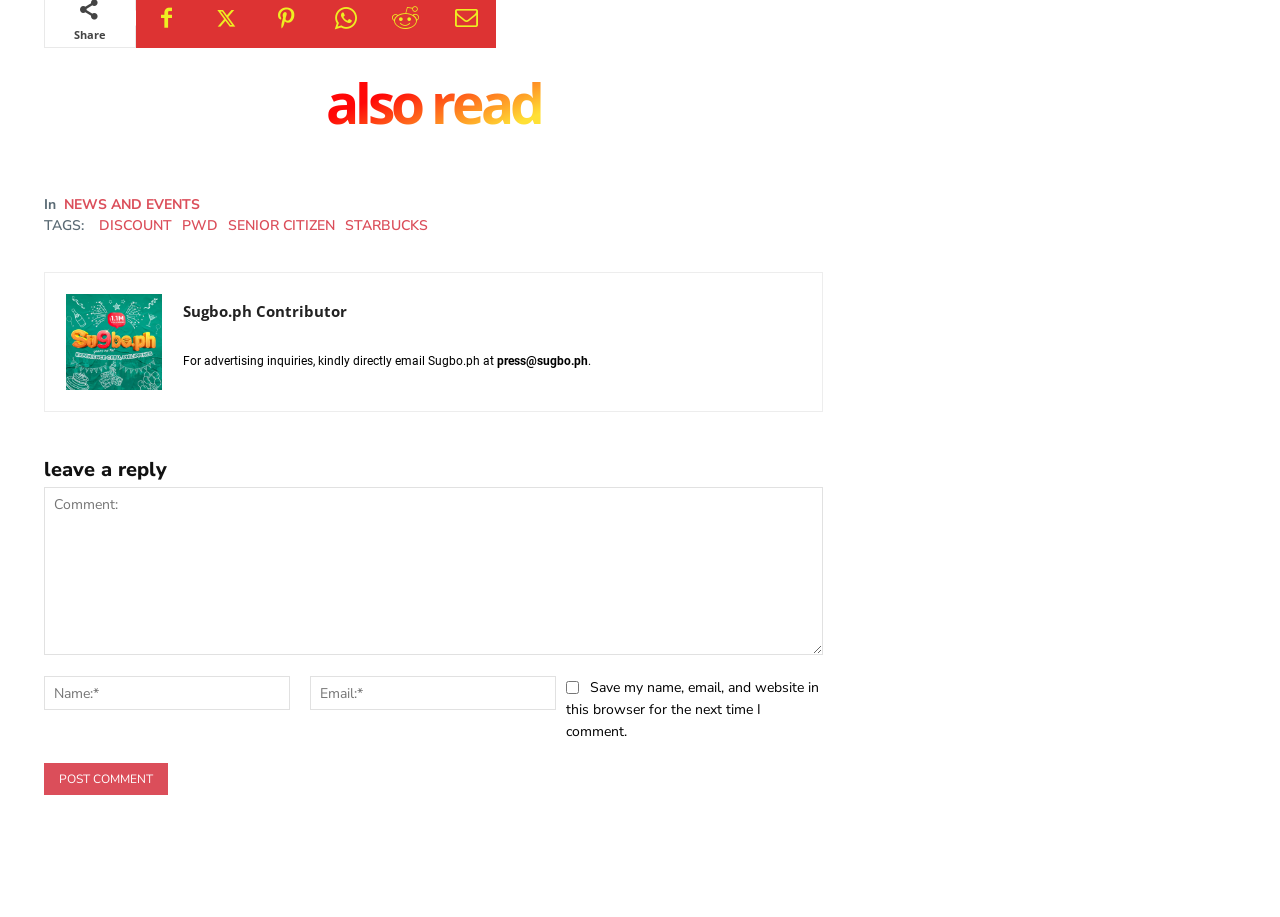What is the name of the contributor?
Give a single word or phrase answer based on the content of the image.

Sugbo.ph Contributor